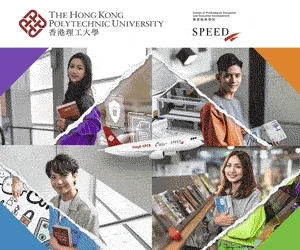Offer a detailed explanation of what is happening in the image.

The image showcases a vibrant collage representing The Hong Kong Polytechnic University. Featuring a diverse group of students, it captures their enthusiasm and engagement in academic life. Each individual is depicted in a dynamic pose, holding books and other materials, symbolizing their commitment to learning and personal growth. The backdrop includes elements of the university's modern facilities, emphasizing its innovative educational environment. The colorful geometric patterns framing the image convey a sense of creativity and inclusion, reflecting the university's mission to foster a global perspective and support students in their academic journeys. 